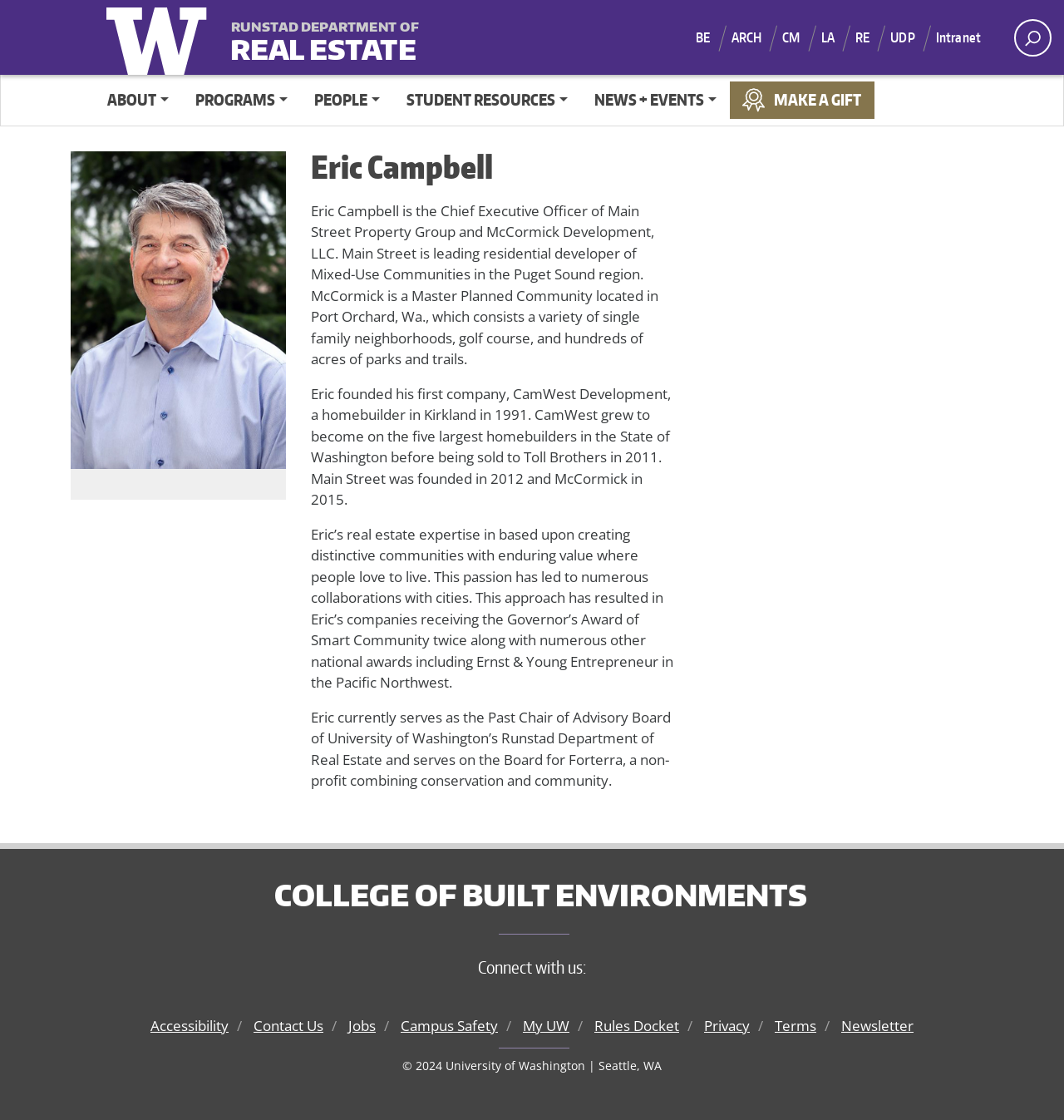Determine the bounding box coordinates of the area to click in order to meet this instruction: "Go to the COLLEGE OF BUILT ENVIRONMENTS page".

[0.242, 0.758, 0.758, 0.818]